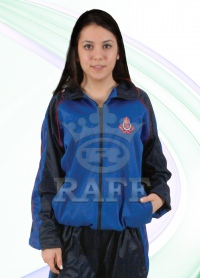Answer the question briefly using a single word or phrase: 
What is the name of the collection this outfit belongs to?

SWEATSUIT 667